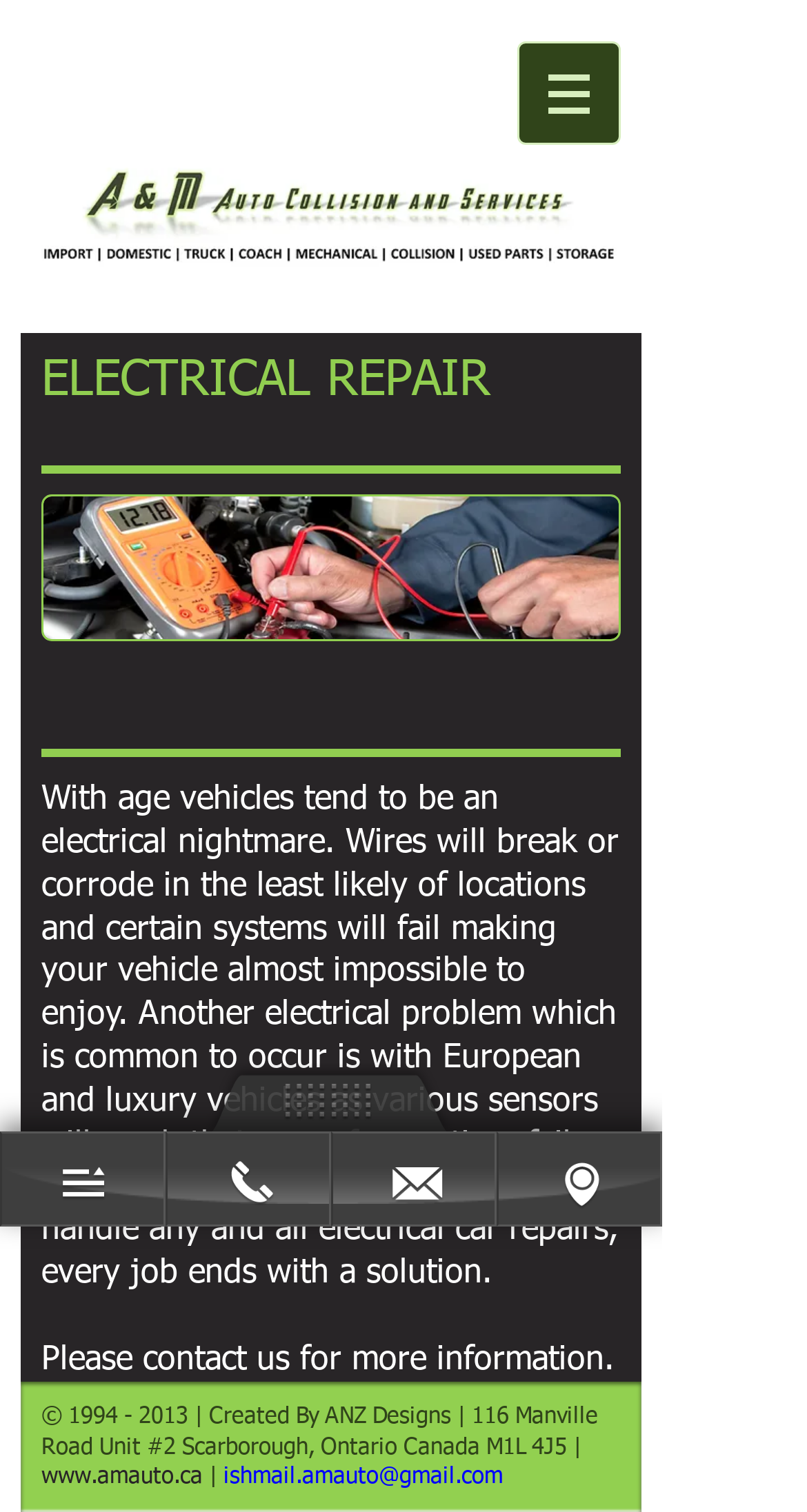Extract the bounding box coordinates of the UI element described: "ishmail.amauto@gmail.com". Provide the coordinates in the format [left, top, right, bottom] with values ranging from 0 to 1.

[0.277, 0.968, 0.623, 0.983]